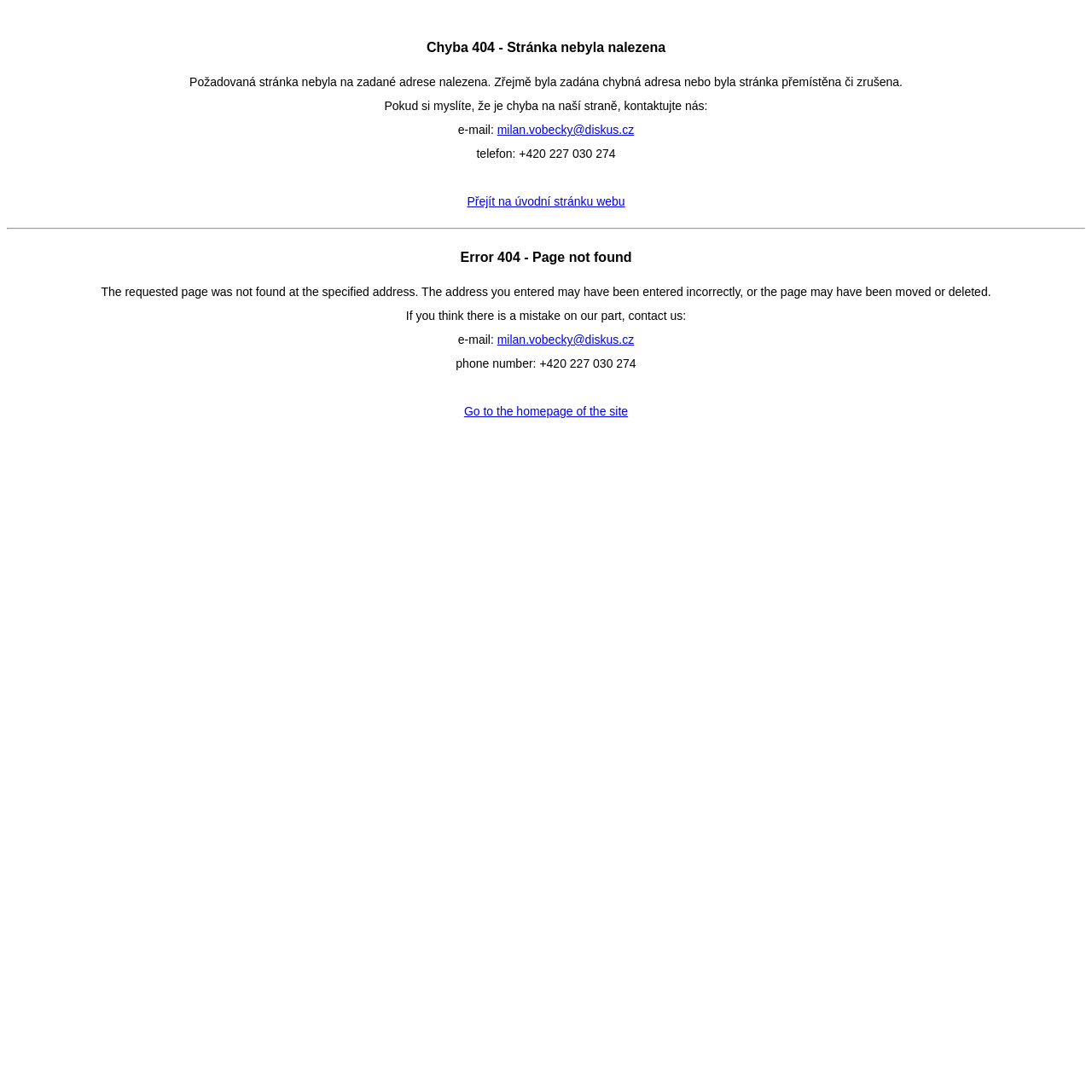What is the email address to contact for errors?
Using the image, answer in one word or phrase.

milan.vobecky@diskus.cz